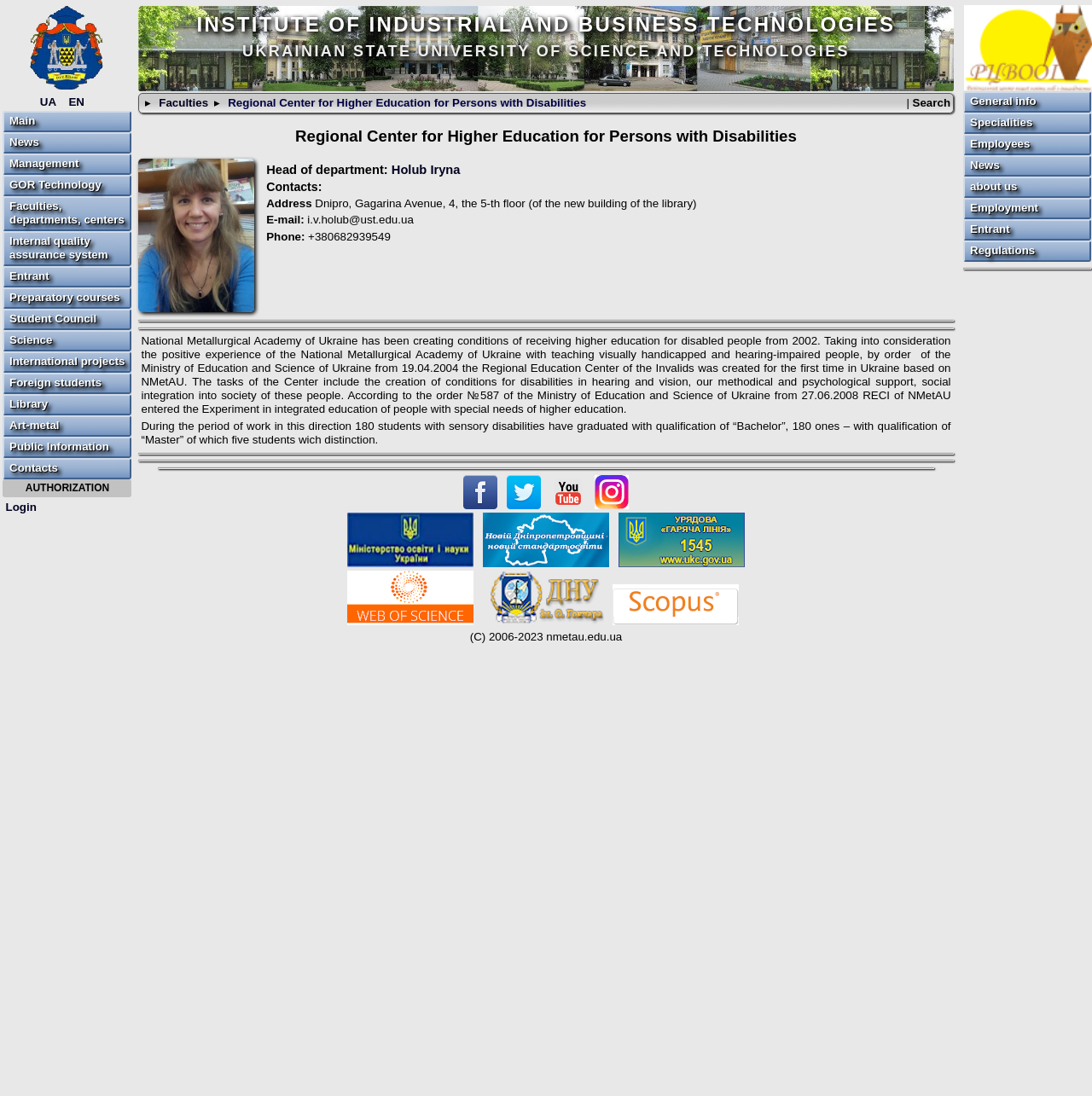Please pinpoint the bounding box coordinates for the region I should click to adhere to this instruction: "Go to the 'Faculties' page".

[0.139, 0.086, 0.195, 0.101]